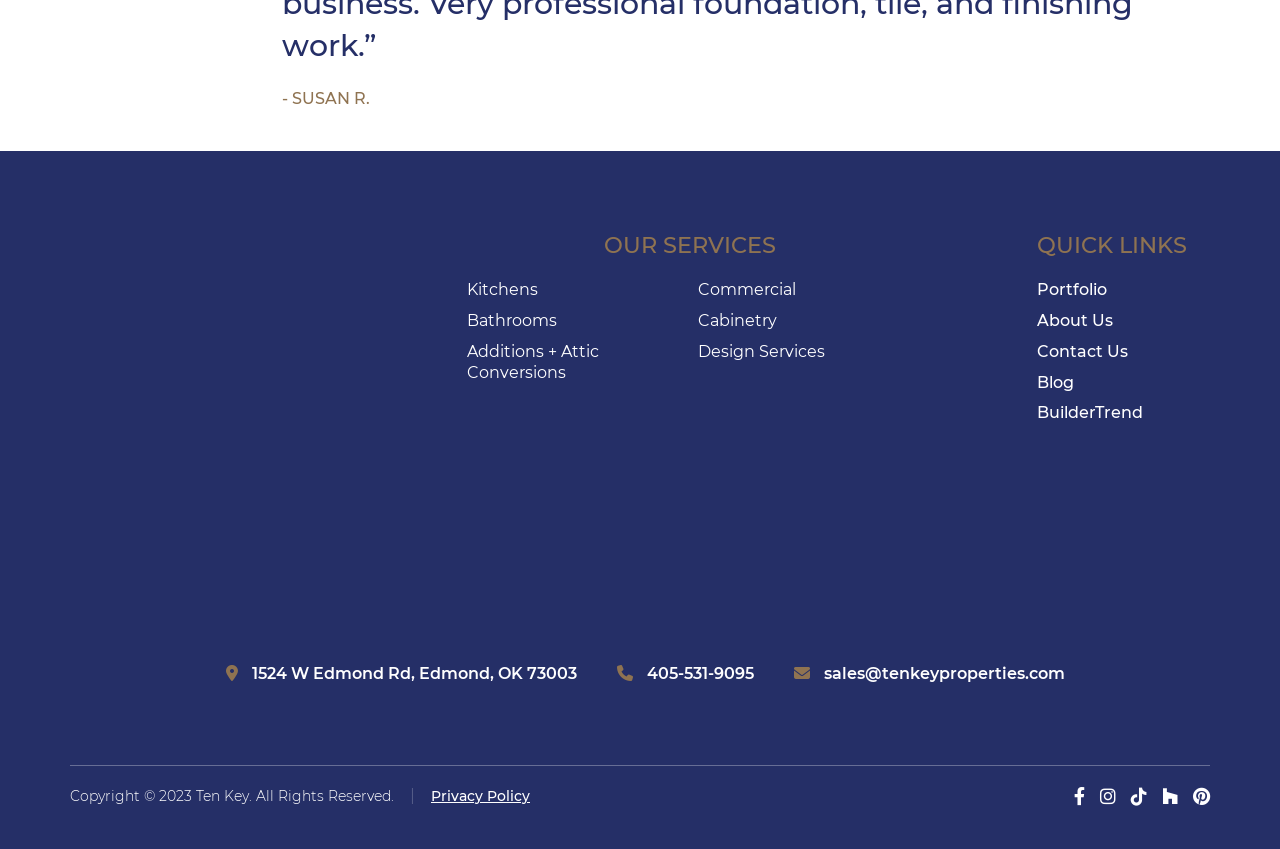Refer to the element description About Us and identify the corresponding bounding box in the screenshot. Format the coordinates as (top-left x, top-left y, bottom-right x, bottom-right y) with values in the range of 0 to 1.

[0.81, 0.366, 0.87, 0.389]